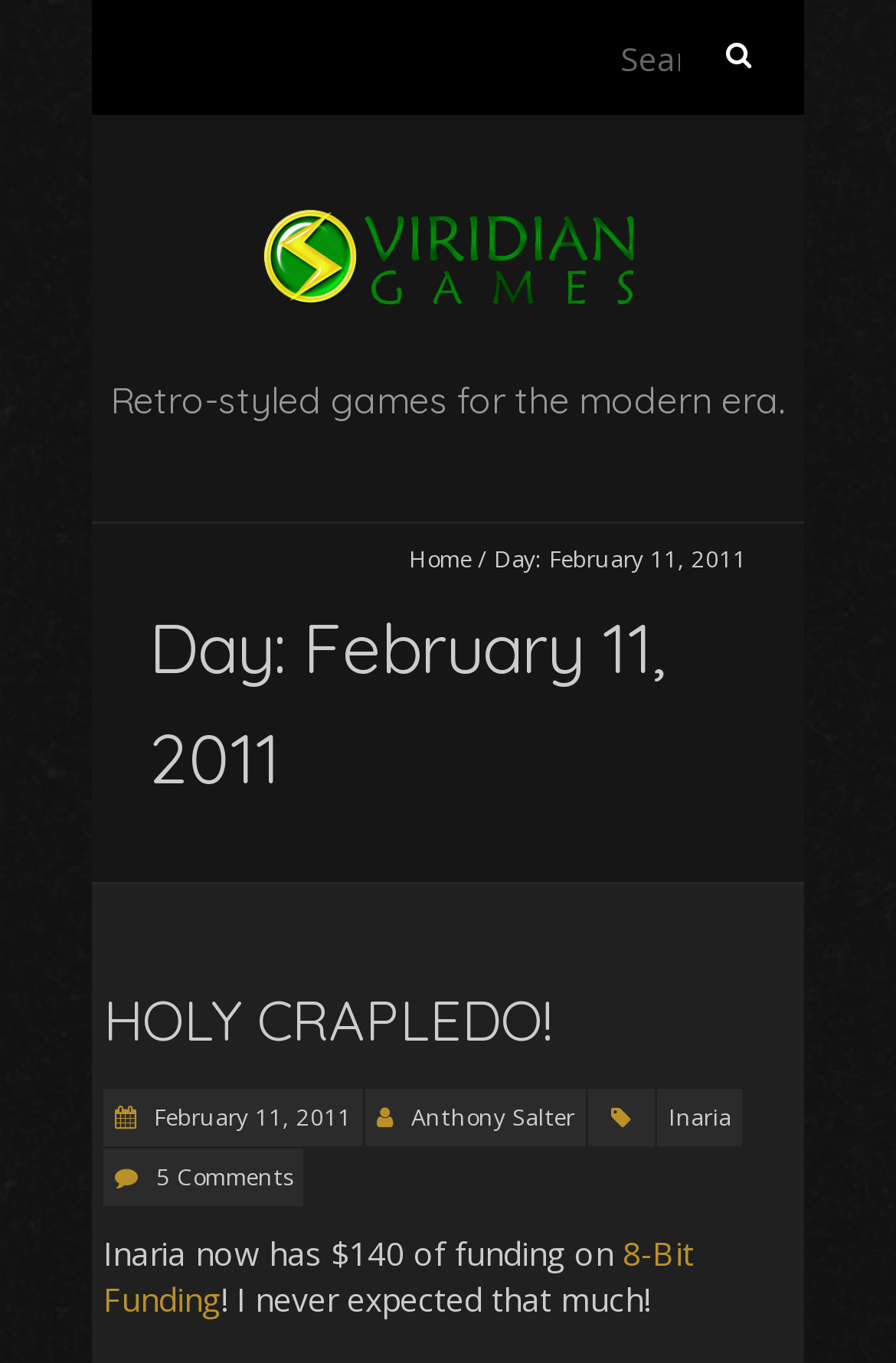Identify the bounding box coordinates for the UI element that matches this description: "Inaria".

[0.733, 0.798, 0.828, 0.84]